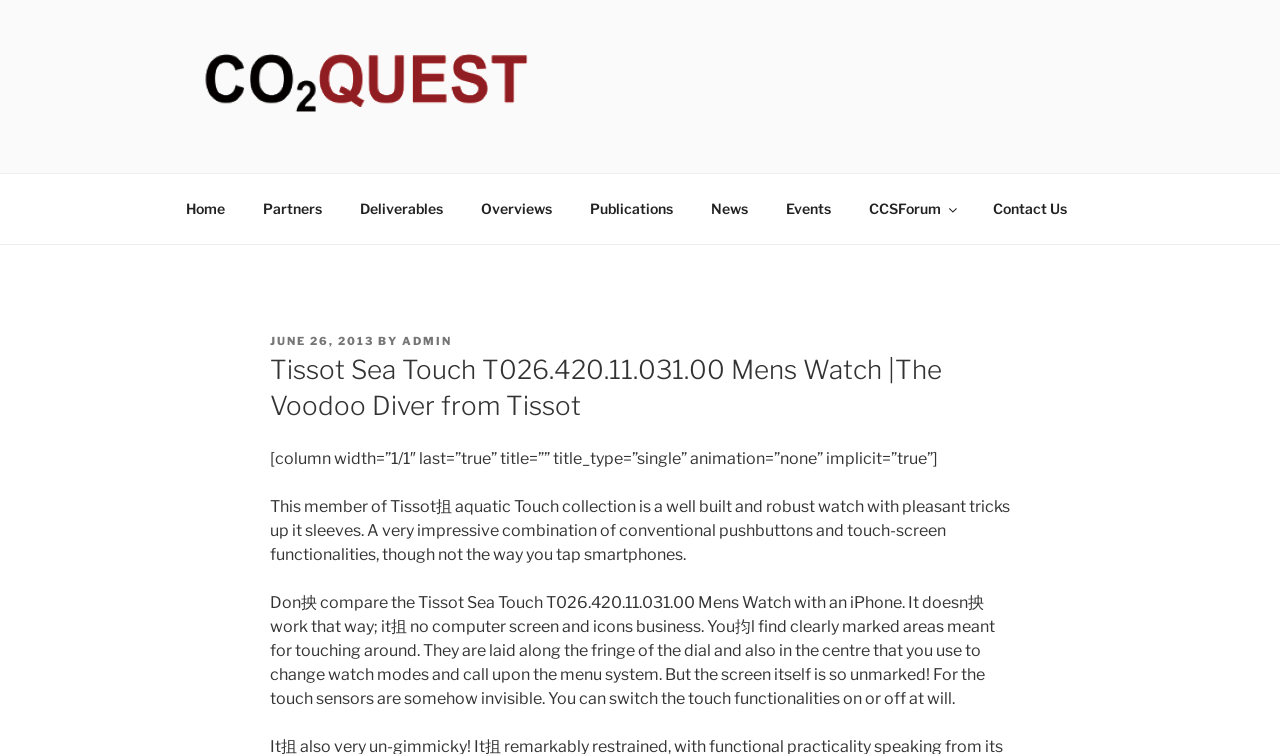Is the watch a computer screen?
Please give a well-detailed answer to the question.

The static text explicitly states that the watch is not a computer screen, and that it does not work like an iPhone. It has clearly marked areas meant for touching around the fringe of the dial and in the centre.